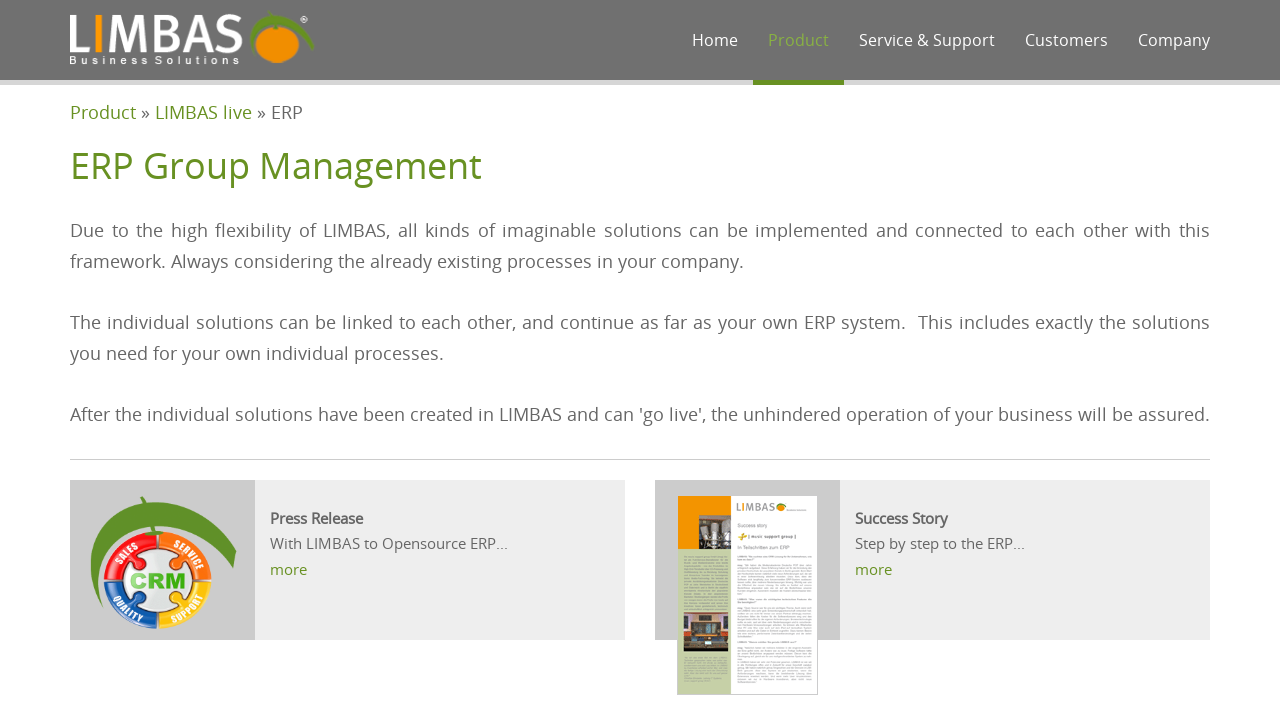Identify the bounding box coordinates of the element that should be clicked to fulfill this task: "Search for something". The coordinates should be provided as four float numbers between 0 and 1, i.e., [left, top, right, bottom].

None